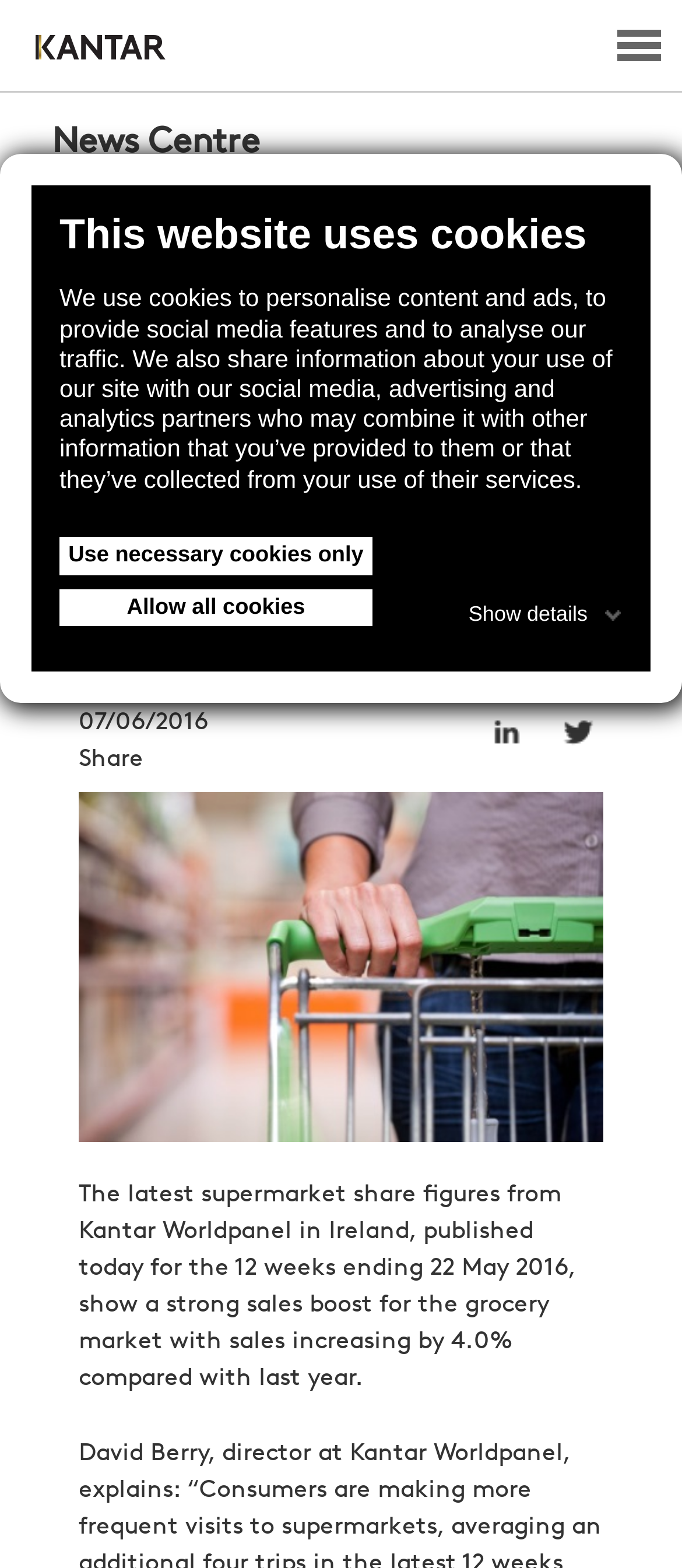Answer the following query concisely with a single word or phrase:
What is the percentage increase in sales mentioned in the article?

4.0%